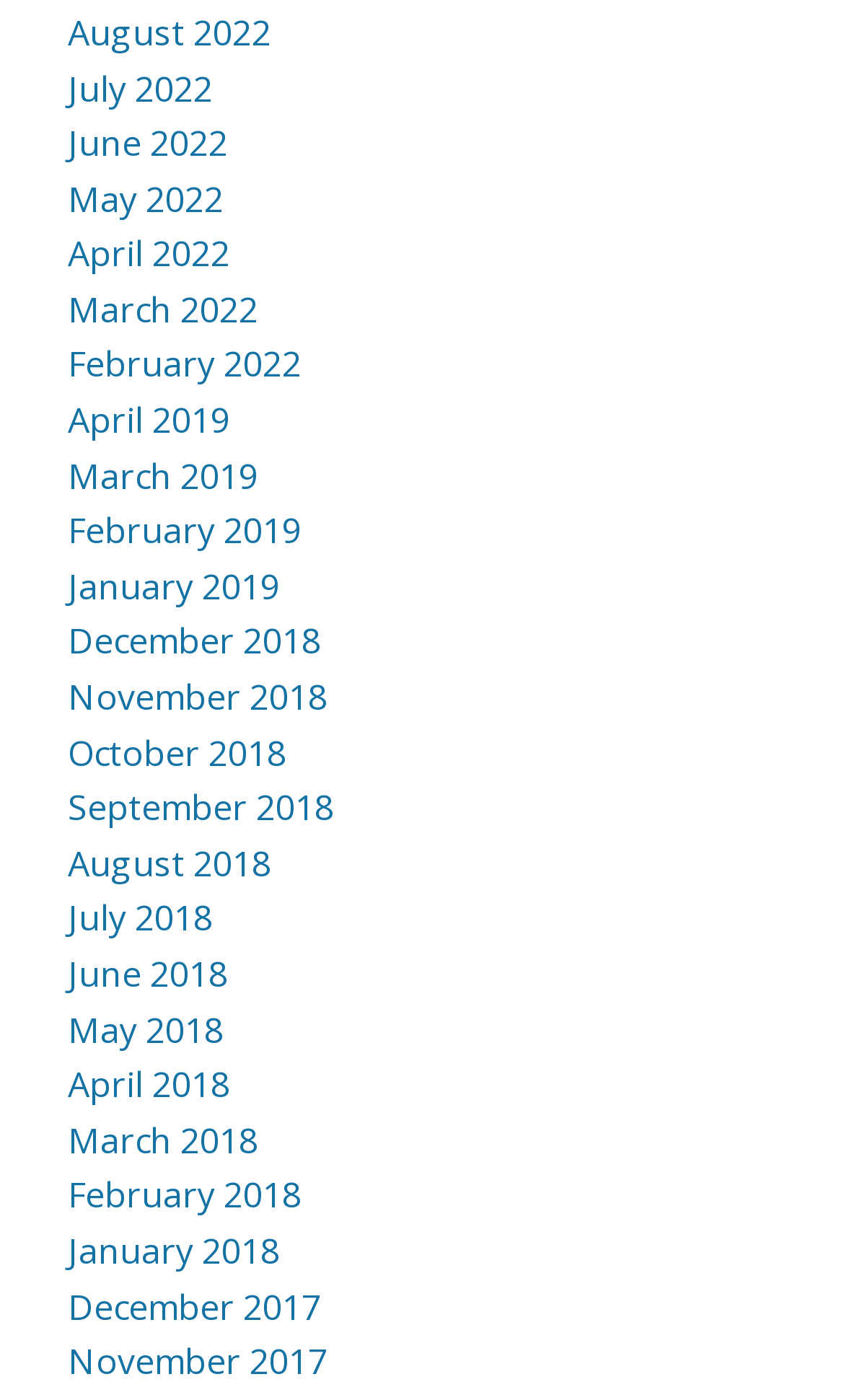Please specify the bounding box coordinates of the element that should be clicked to execute the given instruction: 'access March 2022'. Ensure the coordinates are four float numbers between 0 and 1, expressed as [left, top, right, bottom].

[0.08, 0.204, 0.306, 0.238]